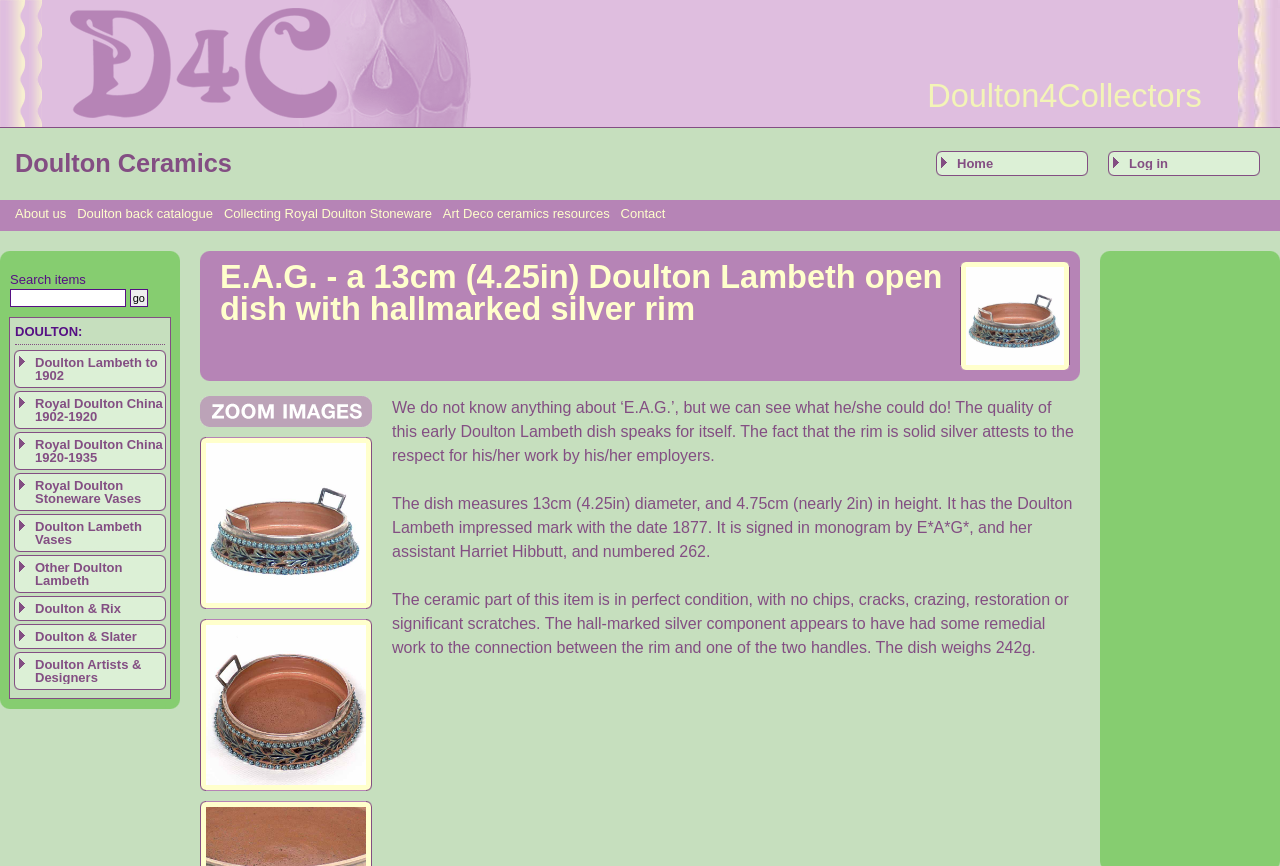What is the material of the dish?
Using the visual information, reply with a single word or short phrase.

Doulton Lambeth